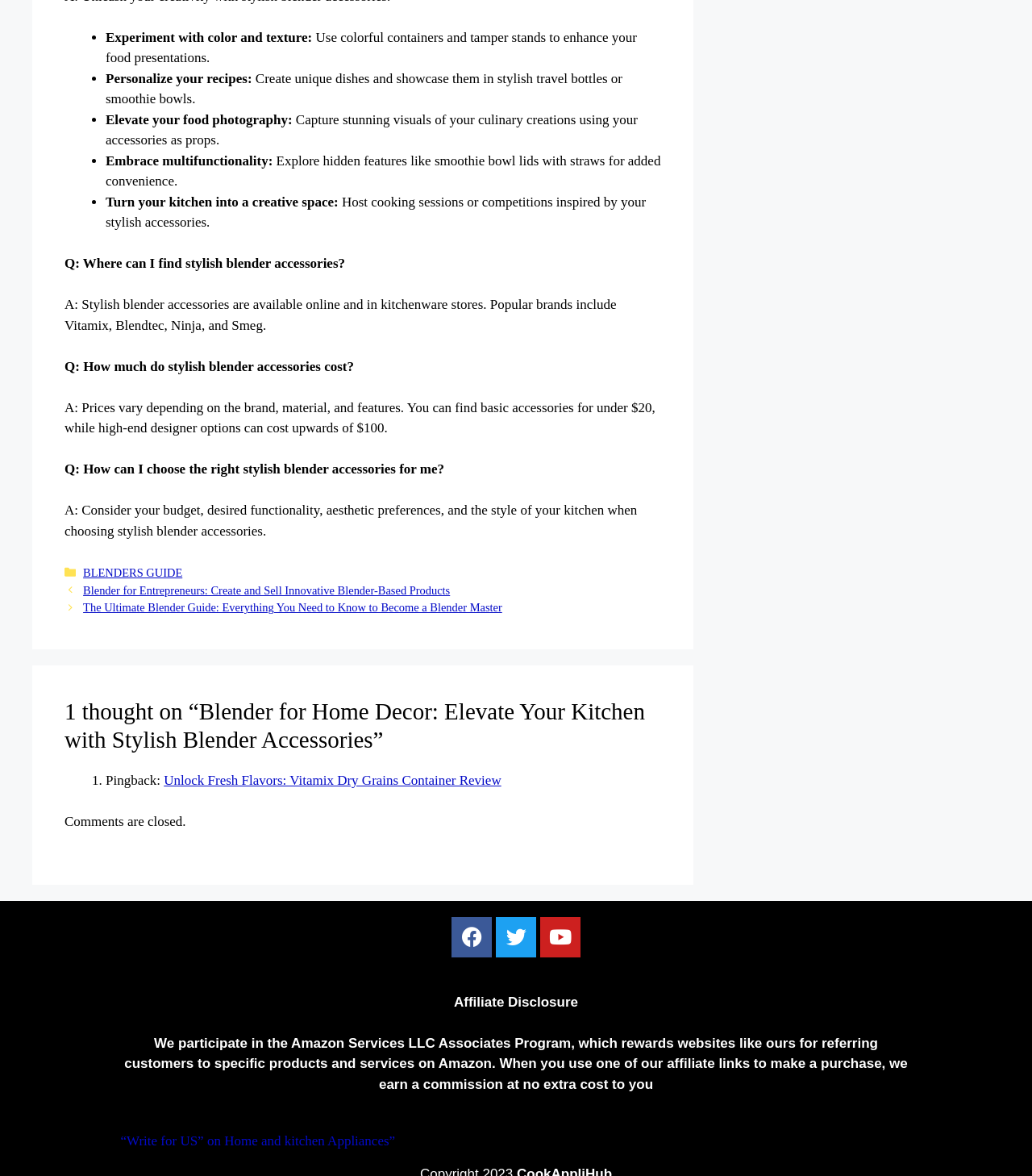What is the benefit of using smoothie bowl lids with straws?
Could you please answer the question thoroughly and with as much detail as possible?

The webpage mentions that smoothie bowl lids with straws have hidden features that provide added convenience, implying that they can make it easier to consume smoothies on-the-go or in a more convenient manner.